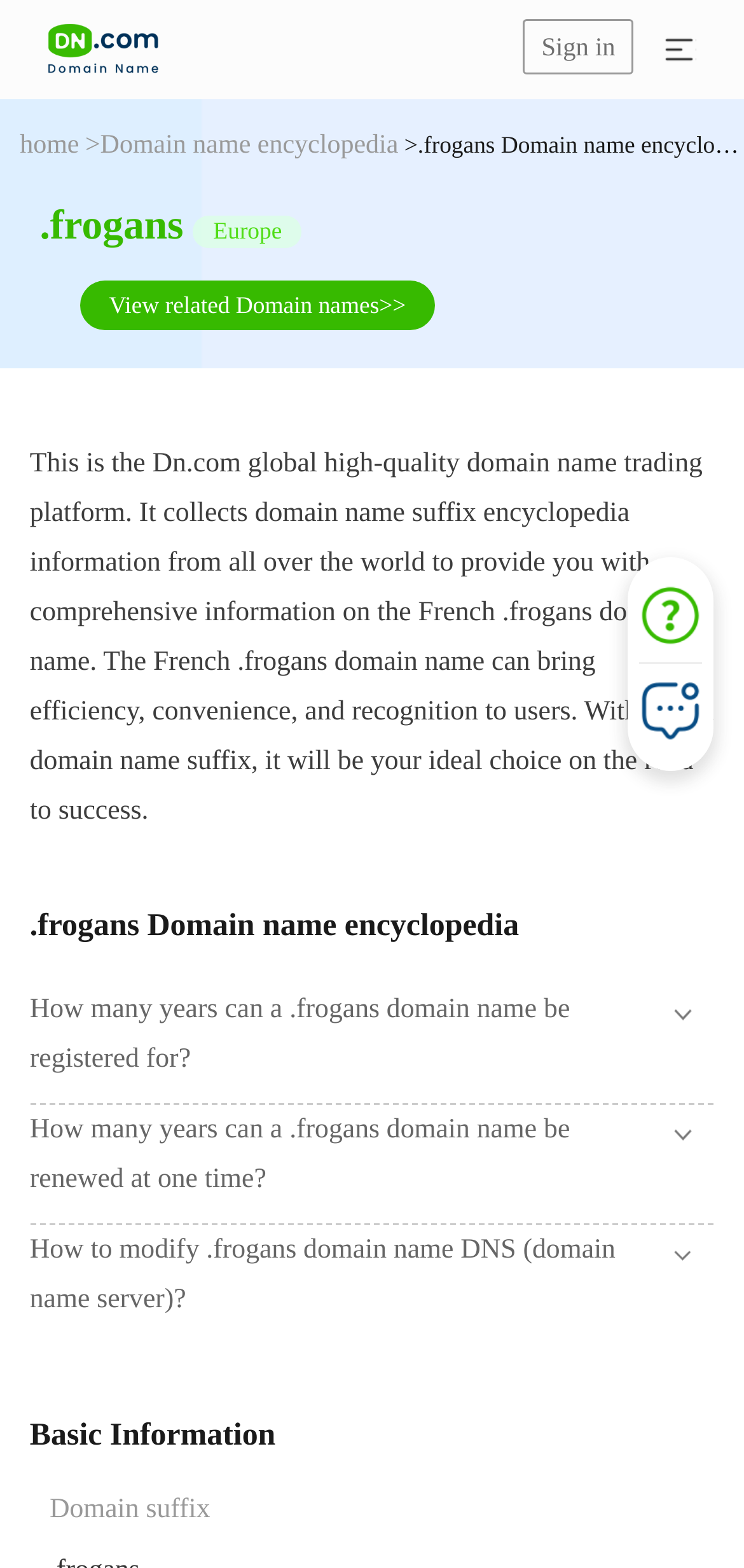Determine the bounding box for the described HTML element: "home". Ensure the coordinates are four float numbers between 0 and 1 in the format [left, top, right, bottom].

[0.027, 0.084, 0.106, 0.102]